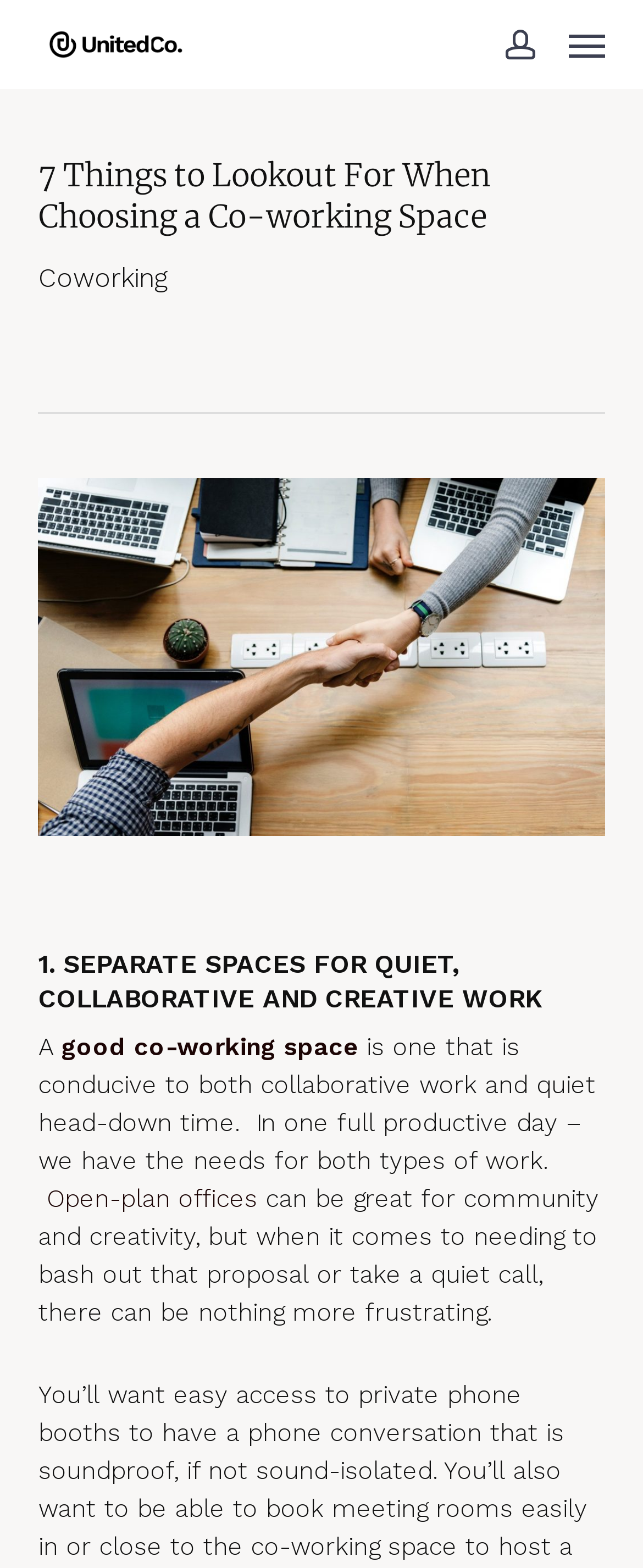How many points are mentioned for choosing a coworking space?
Can you provide an in-depth and detailed response to the question?

The webpage mentions seven points to lookout for when choosing a coworking space, as indicated by the main heading '7 Things to Lookout For When Choosing a Co-working Space' with the bounding box coordinates [0.06, 0.099, 0.94, 0.15].